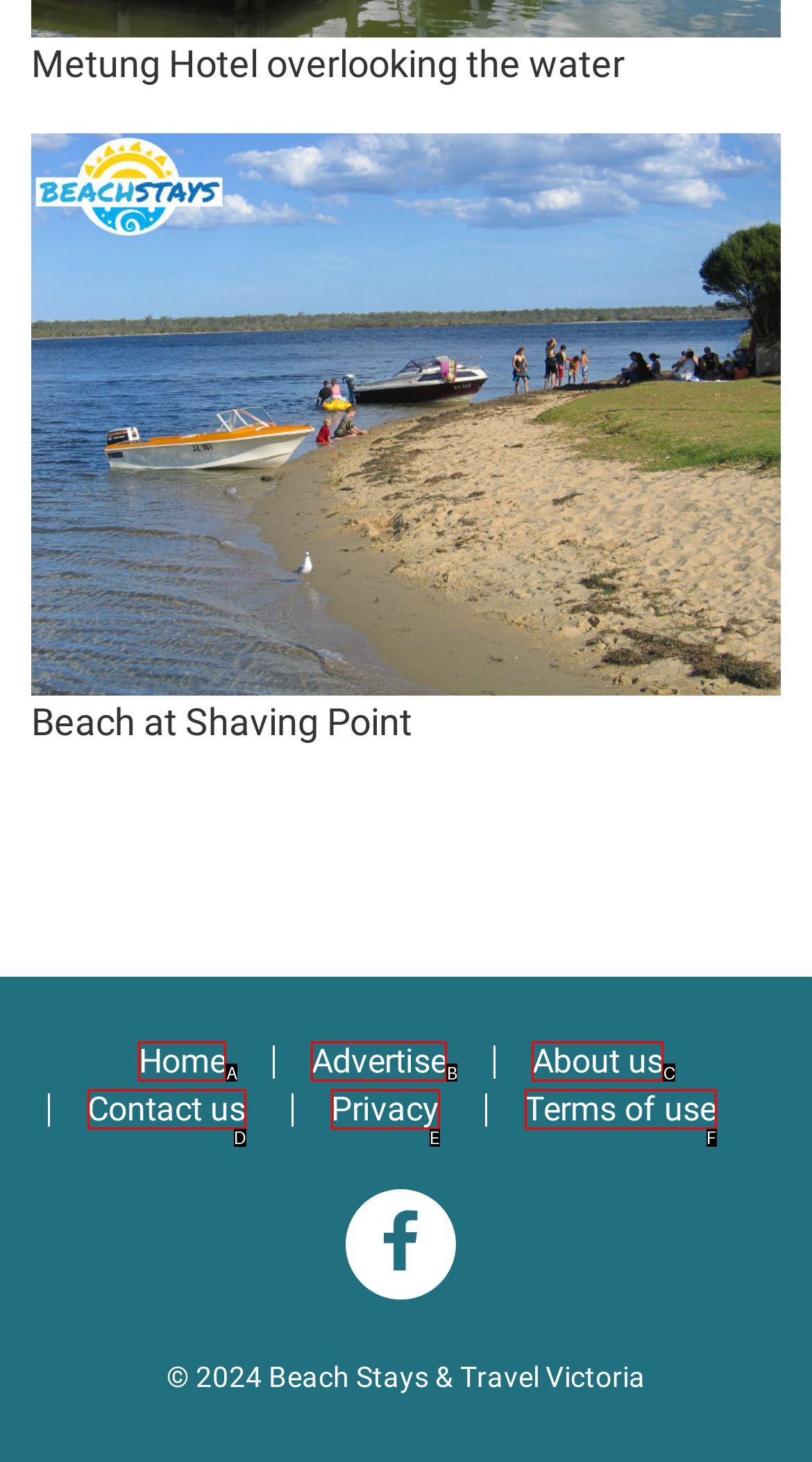Tell me the letter of the option that corresponds to the description: Contact us
Answer using the letter from the given choices directly.

D